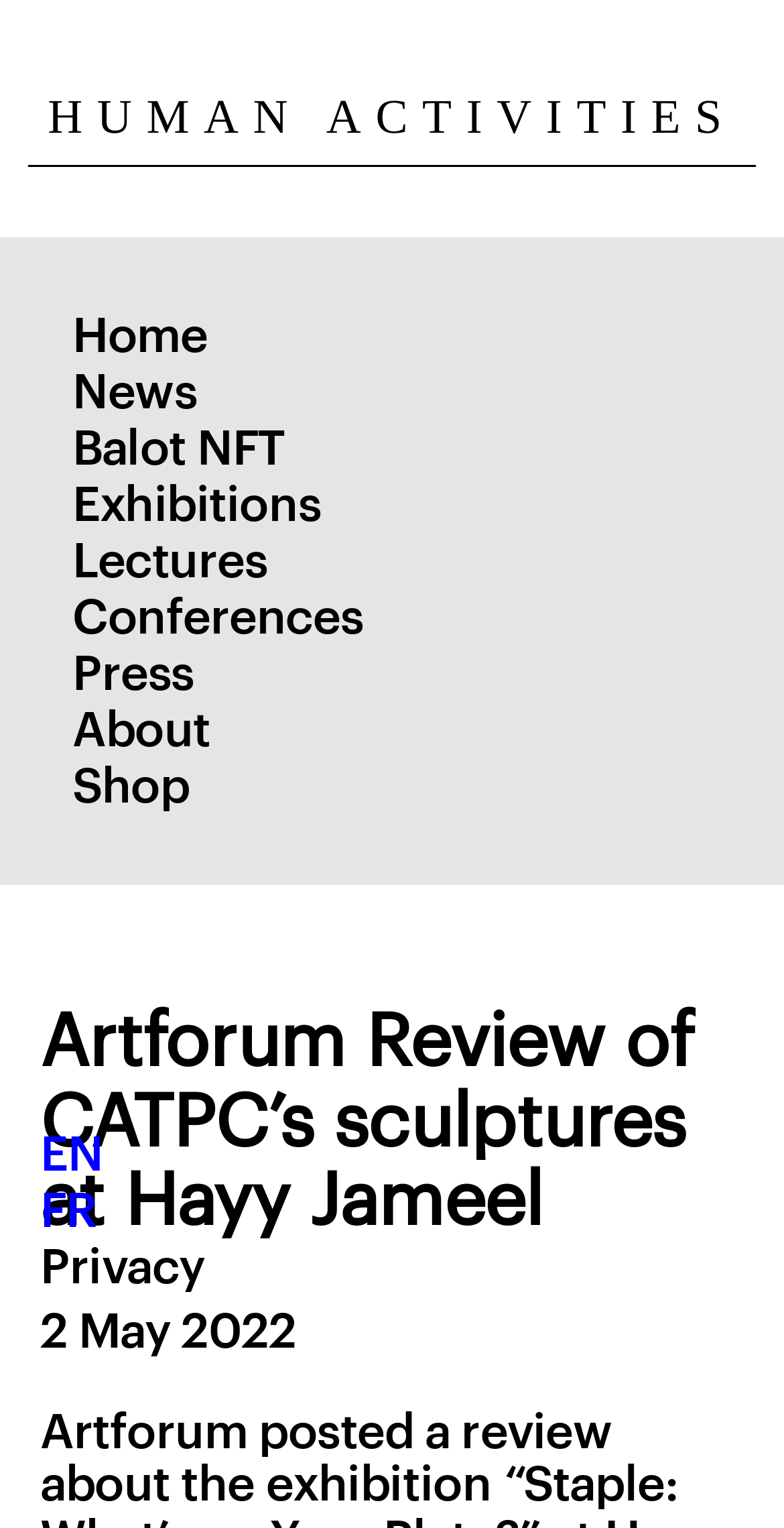Please locate the bounding box coordinates of the element that needs to be clicked to achieve the following instruction: "Go to Mawarmpo". The coordinates should be four float numbers between 0 and 1, i.e., [left, top, right, bottom].

None